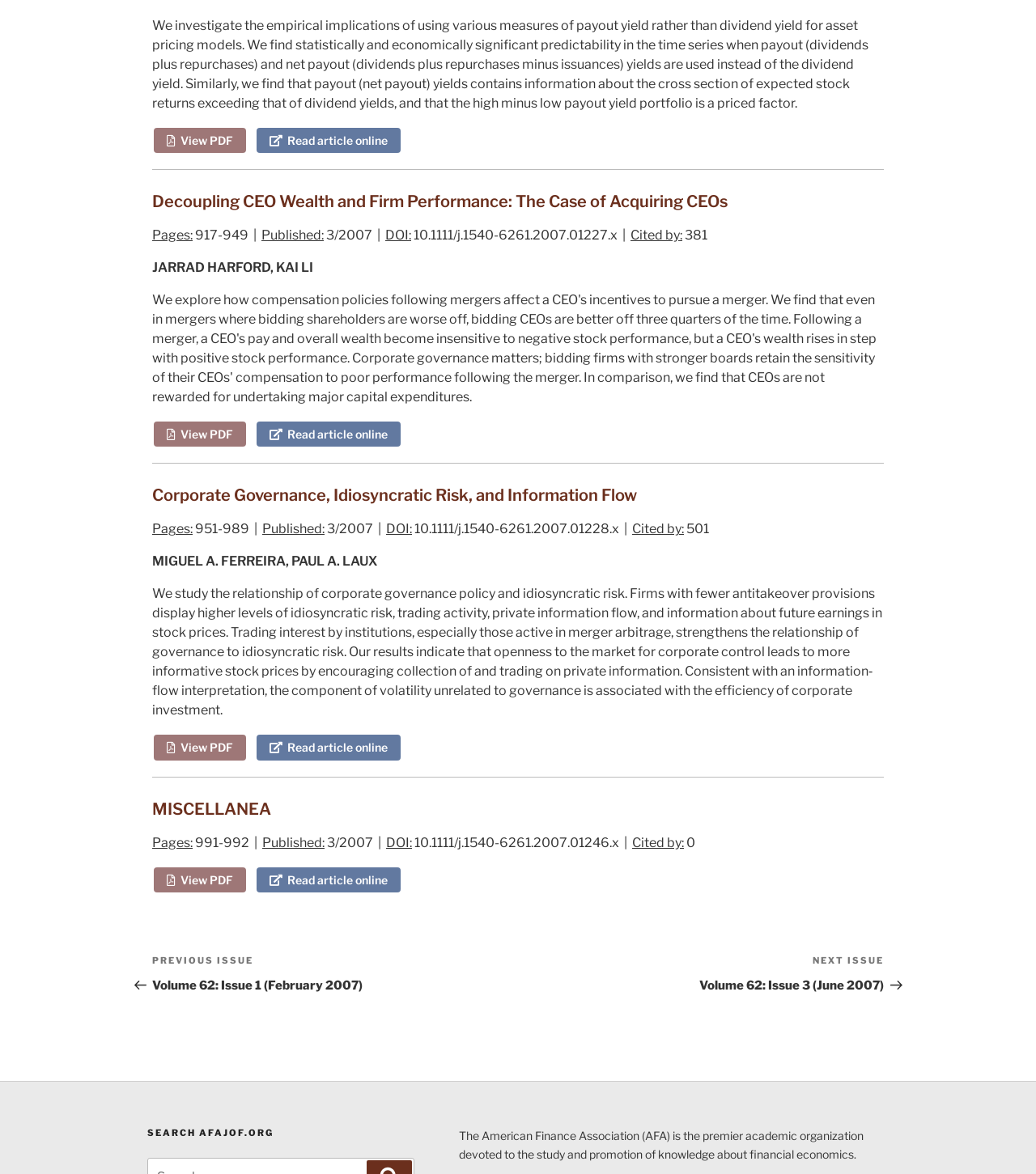How many articles are listed on this page?
Provide a detailed and well-explained answer to the question.

There are four articles listed on this page, each with its own title, authors, and publication information. The articles are separated by horizontal separators.